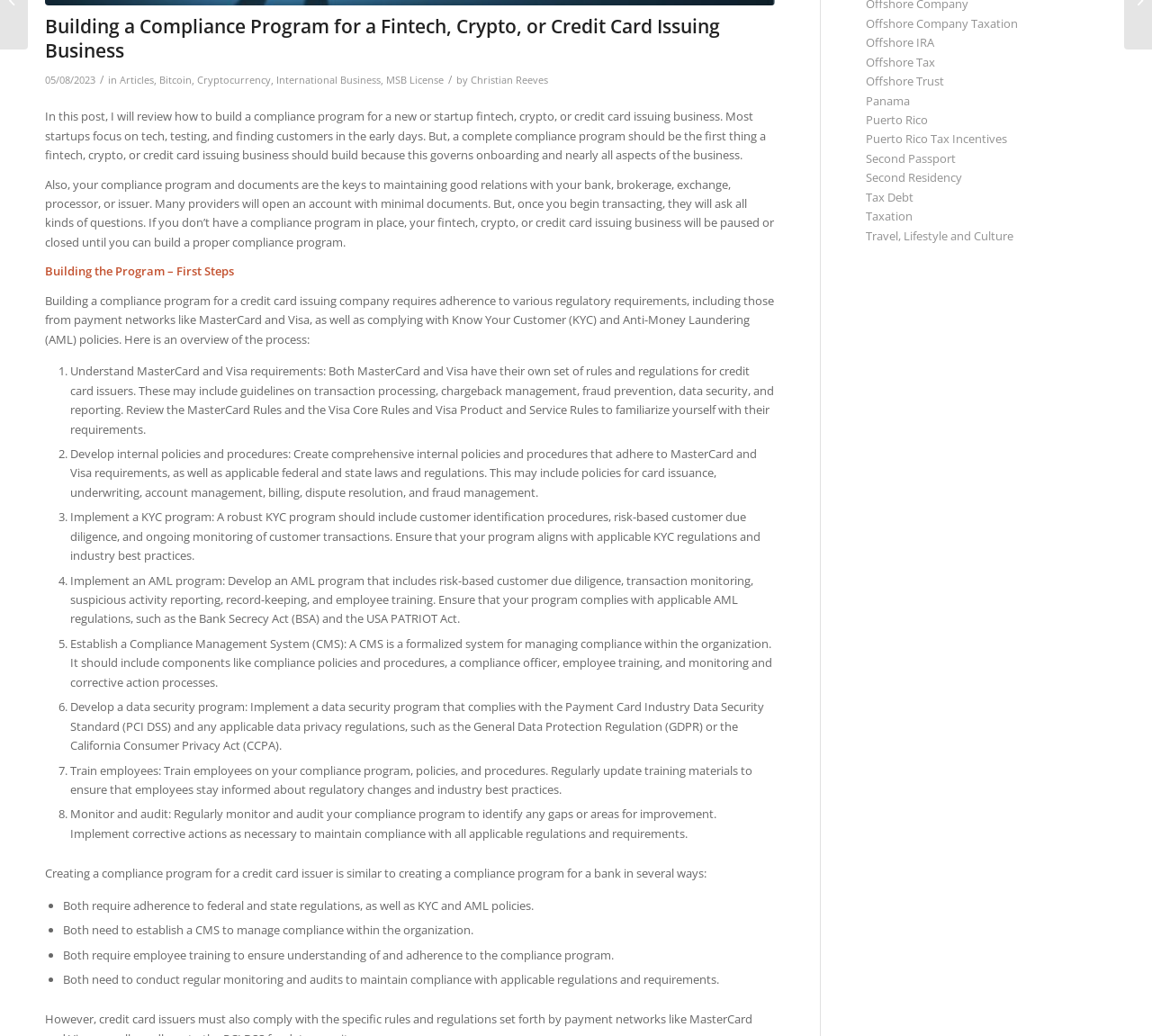Predict the bounding box for the UI component with the following description: "Panama".

[0.752, 0.089, 0.79, 0.105]